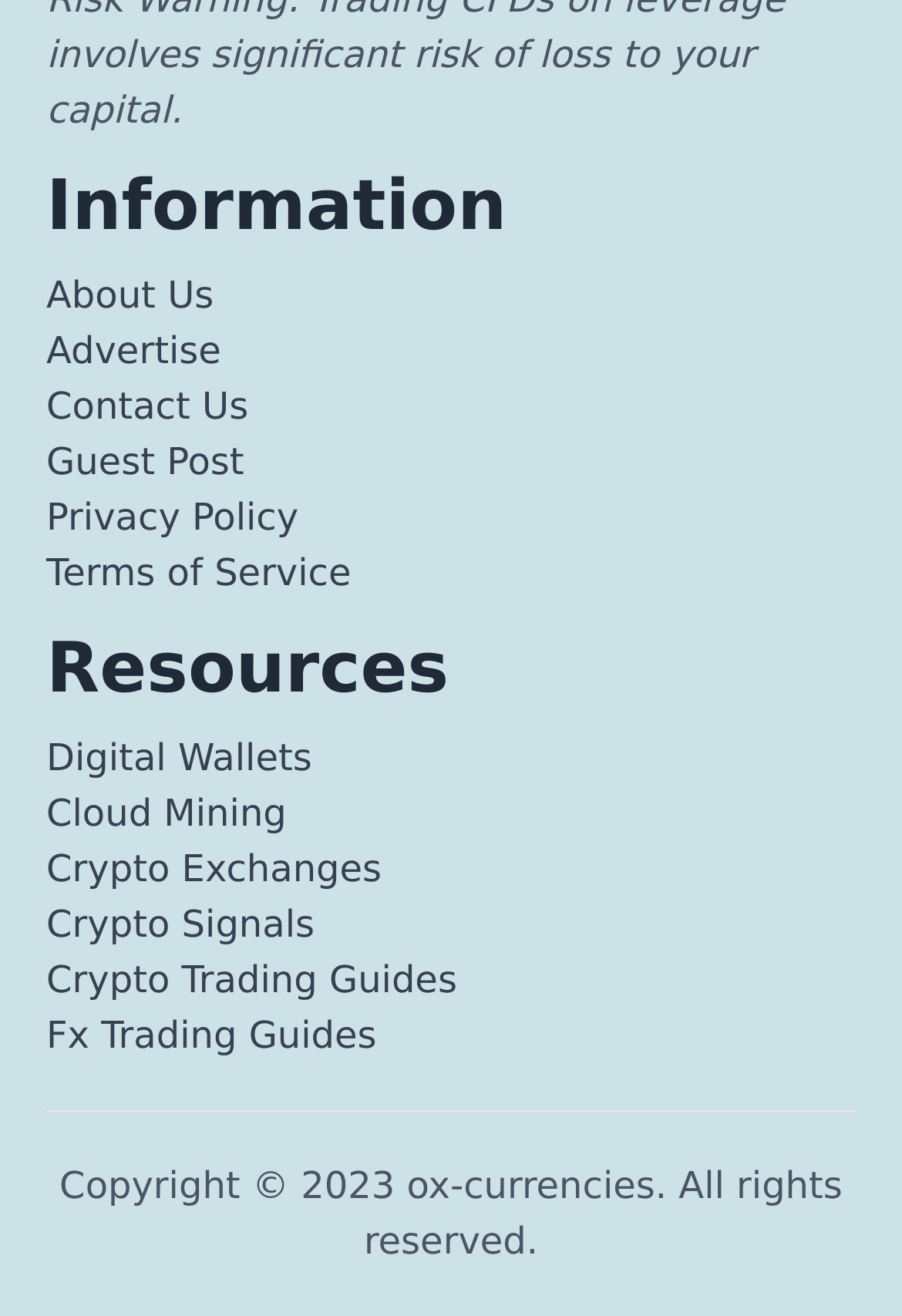Identify the bounding box coordinates of the clickable section necessary to follow the following instruction: "Explore Digital Wallets". The coordinates should be presented as four float numbers from 0 to 1, i.e., [left, top, right, bottom].

[0.051, 0.559, 0.346, 0.592]